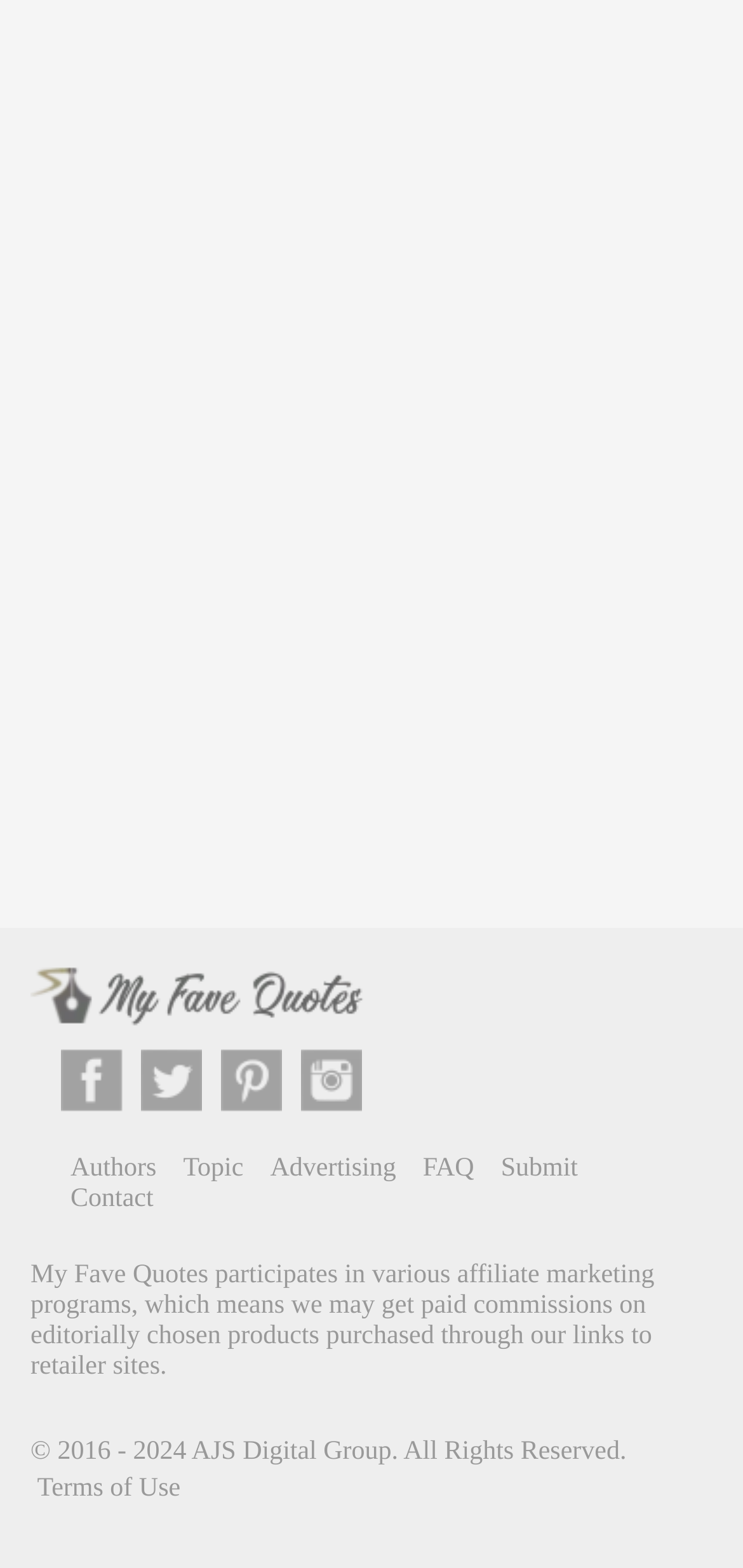Find the bounding box coordinates of the clickable area that will achieve the following instruction: "Visit Authors page".

[0.095, 0.736, 0.211, 0.754]